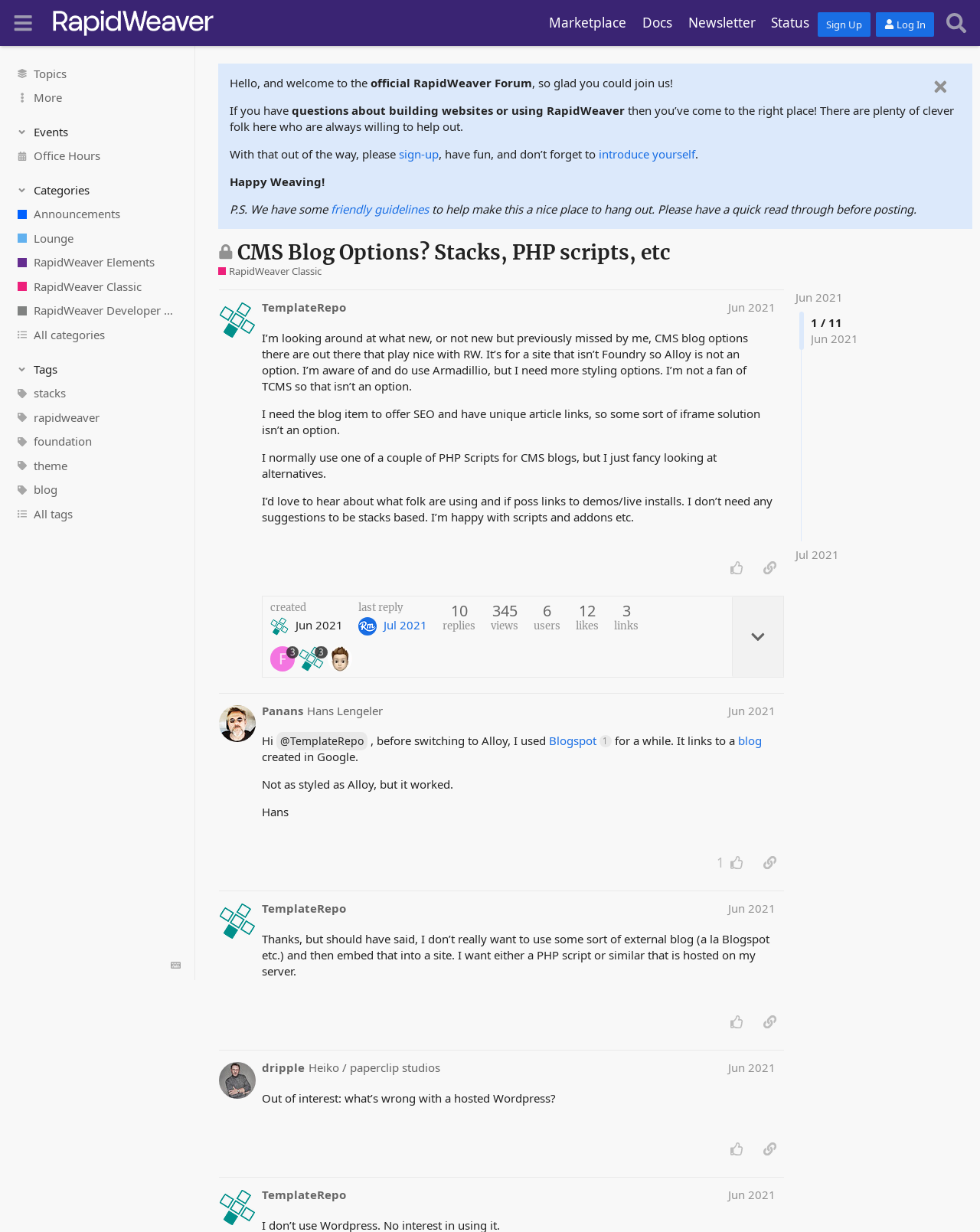Highlight the bounding box coordinates of the region I should click on to meet the following instruction: "Click on the 'Sign Up' button".

[0.834, 0.01, 0.888, 0.03]